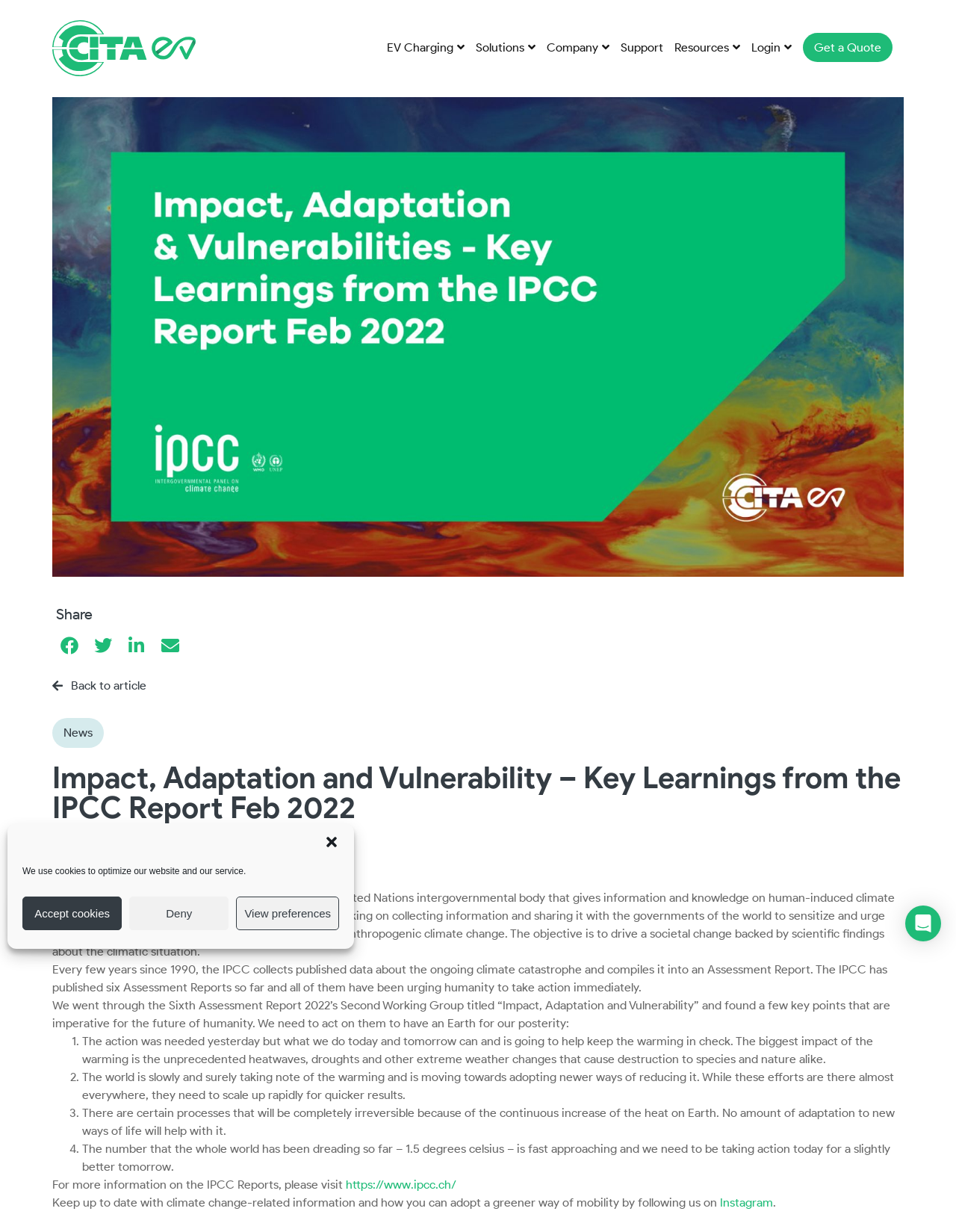Your task is to extract the text of the main heading from the webpage.

Impact, Adaptation and Vulnerability – Key Learnings from the IPCC Report Feb 2022